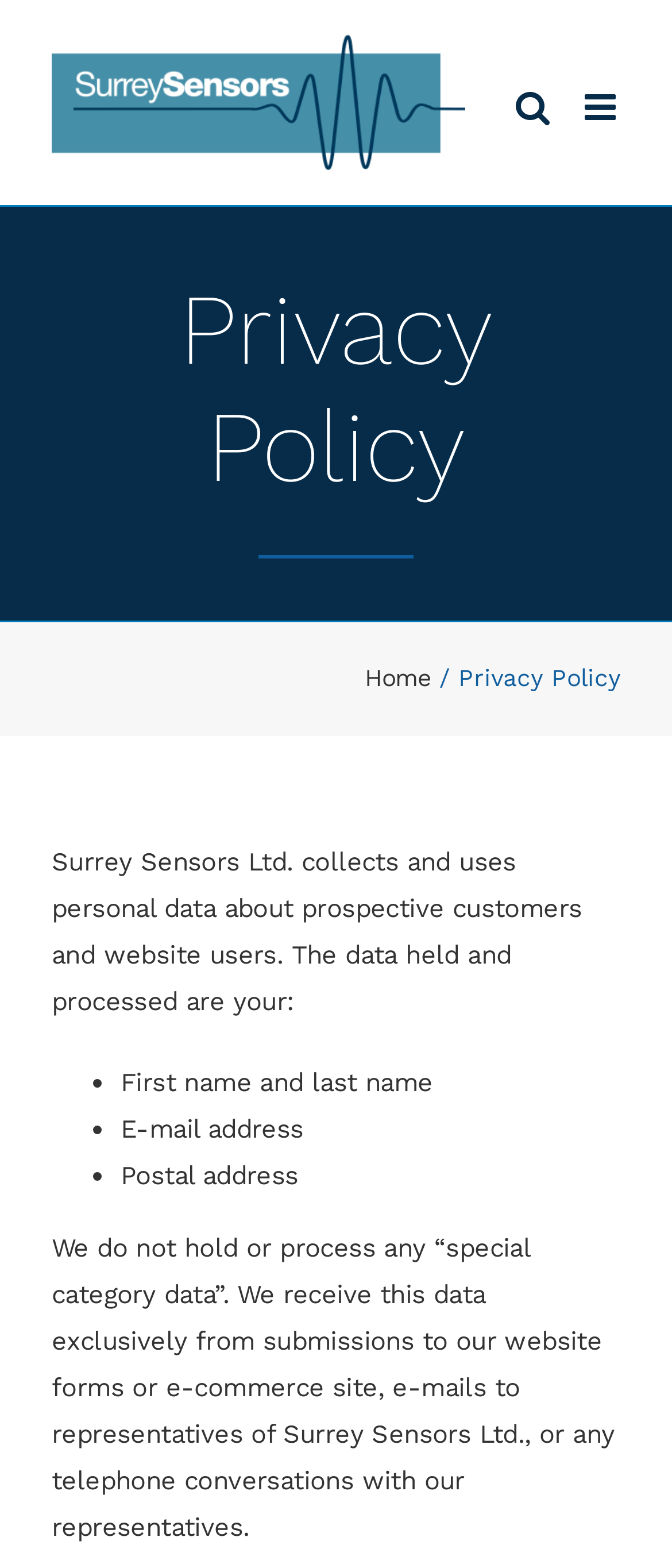How does Surrey Sensors Ltd. receive personal data?
Give a thorough and detailed response to the question.

The webpage contains a static text 'We receive this data exclusively from submissions to our website forms or e-commerce site, e-mails to representatives of Surrey Sensors Ltd., or any telephone conversations with our representatives.' which explains how Surrey Sensors Ltd. receives personal data.